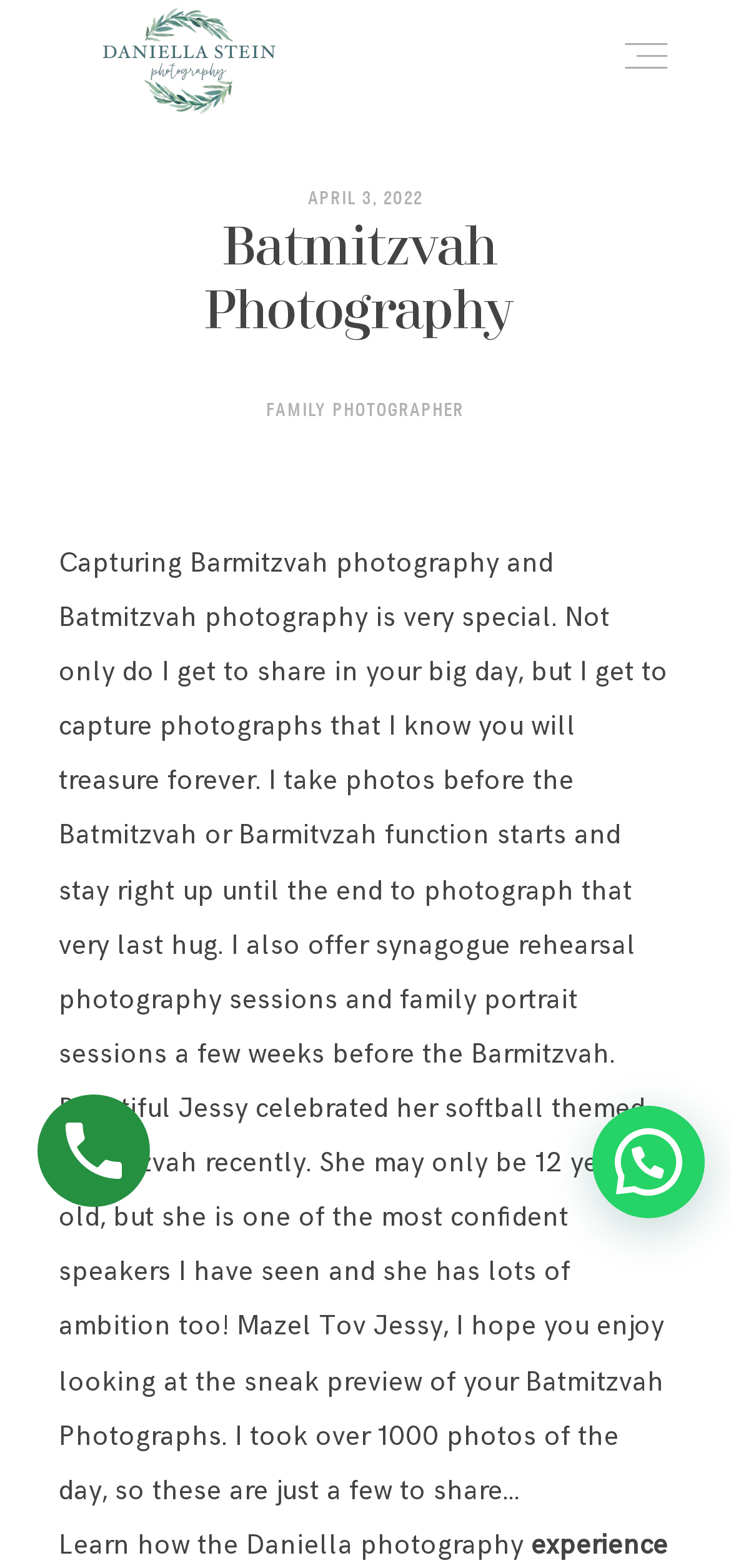Bounding box coordinates are specified in the format (top-left x, top-left y, bottom-right x, bottom-right y). All values are floating point numbers bounded between 0 and 1. Please provide the bounding box coordinate of the region this sentence describes: CONTACT

[0.427, 0.613, 0.573, 0.629]